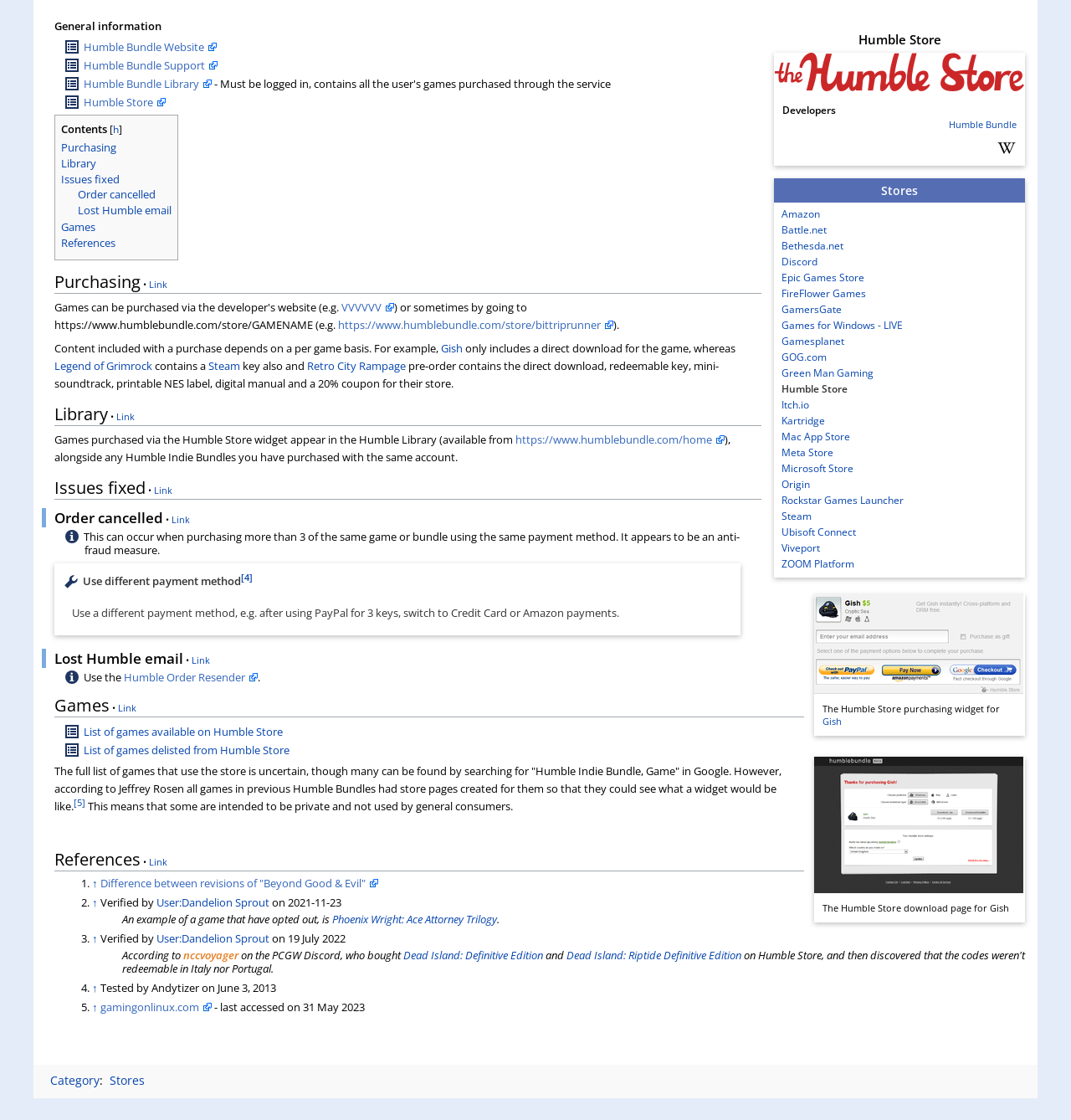Locate the bounding box coordinates for the element described below: "4 Games". The coordinates must be four float values between 0 and 1, formatted as [left, top, right, bottom].

[0.057, 0.196, 0.089, 0.209]